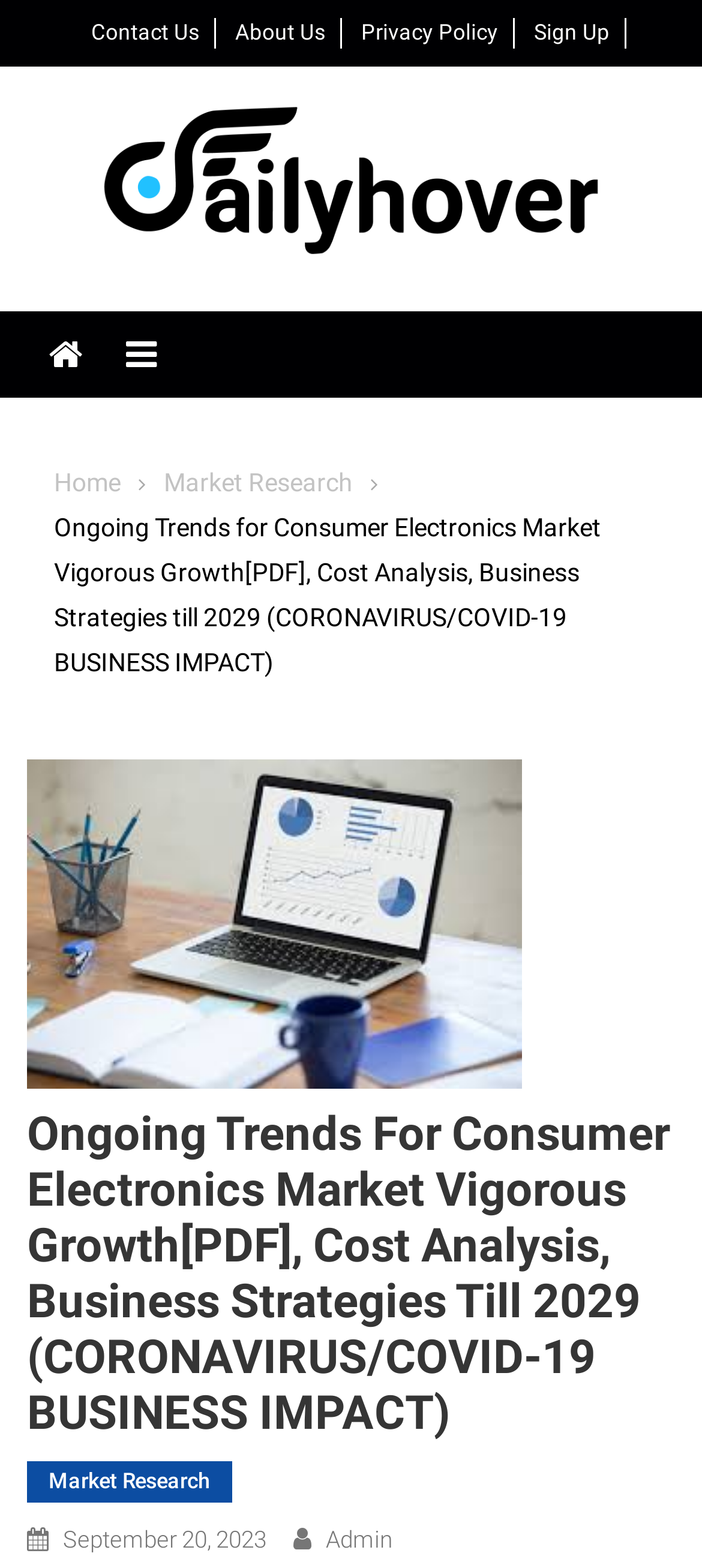What is the name of the website?
Provide a detailed answer to the question, using the image to inform your response.

I found the name of the website by looking at the link with the image, which has the text 'Daily Hover'.